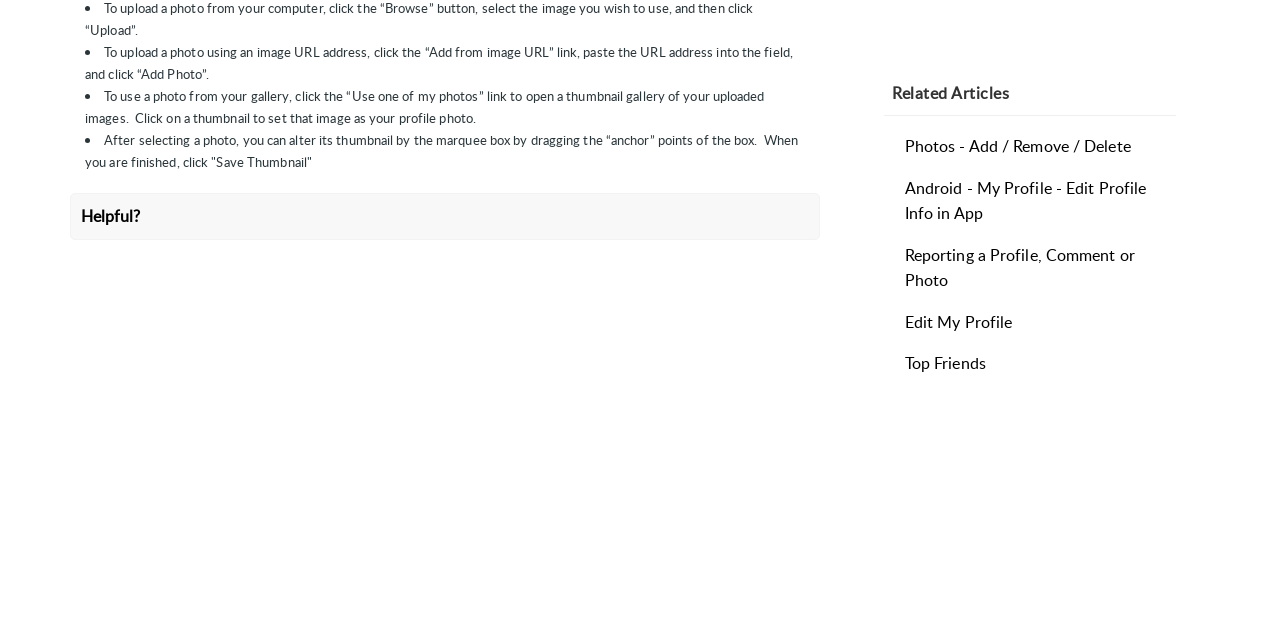Please determine the bounding box coordinates for the UI element described here. Use the format (top-left x, top-left y, bottom-right x, bottom-right y) with values bounded between 0 and 1: Edit My Profile

[0.707, 0.486, 0.791, 0.52]